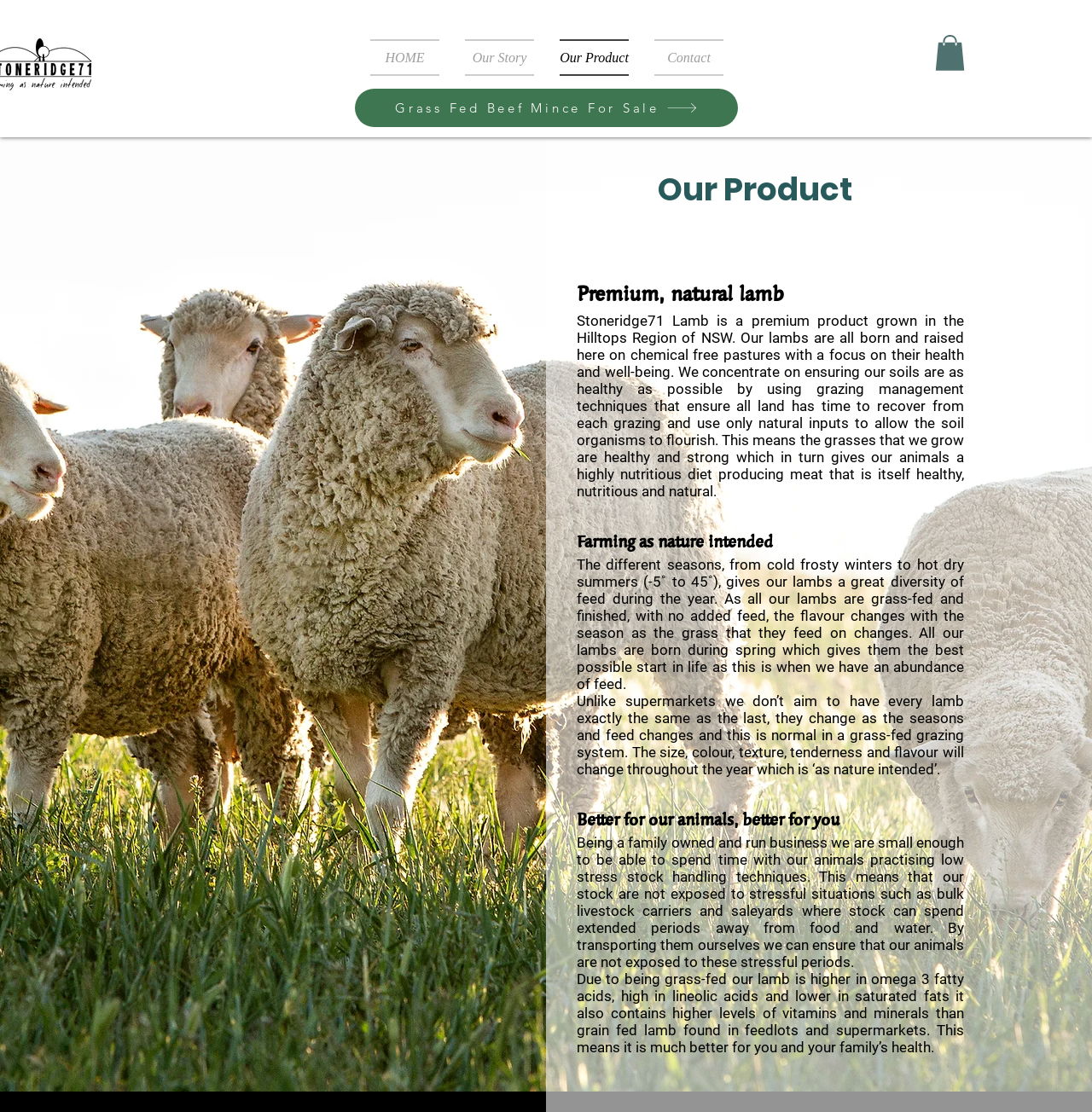Please provide a detailed answer to the question below based on the screenshot: 
What is the benefit of Stoneridge71's lamb for consumers?

According to the webpage, Stoneridge71's lamb is 'higher in omega 3 fatty acids, high in lineolic acids and lower in saturated fats' and 'contains higher levels of vitamins and minerals than grain fed lamb found in feedlots and supermarkets', making it a healthier option for consumers.